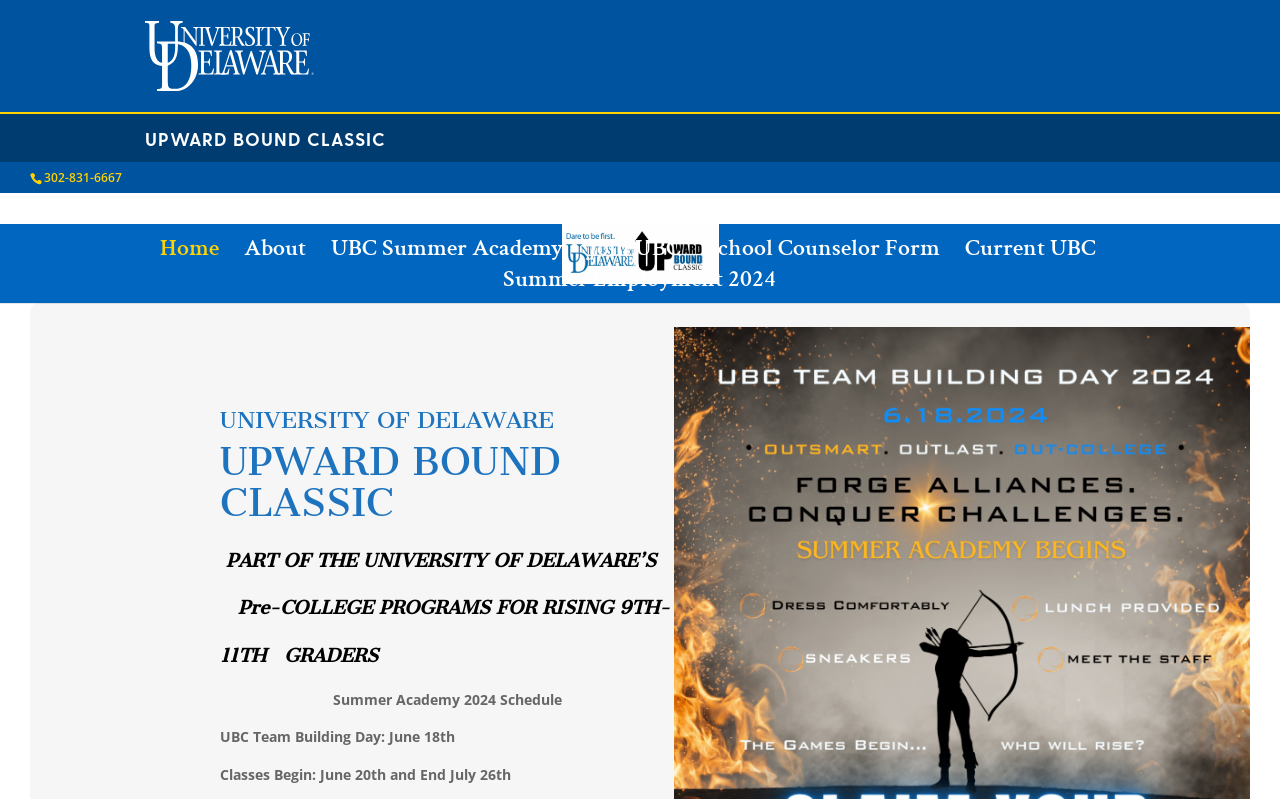Mark the bounding box of the element that matches the following description: "Current UBC".

[0.754, 0.302, 0.856, 0.341]